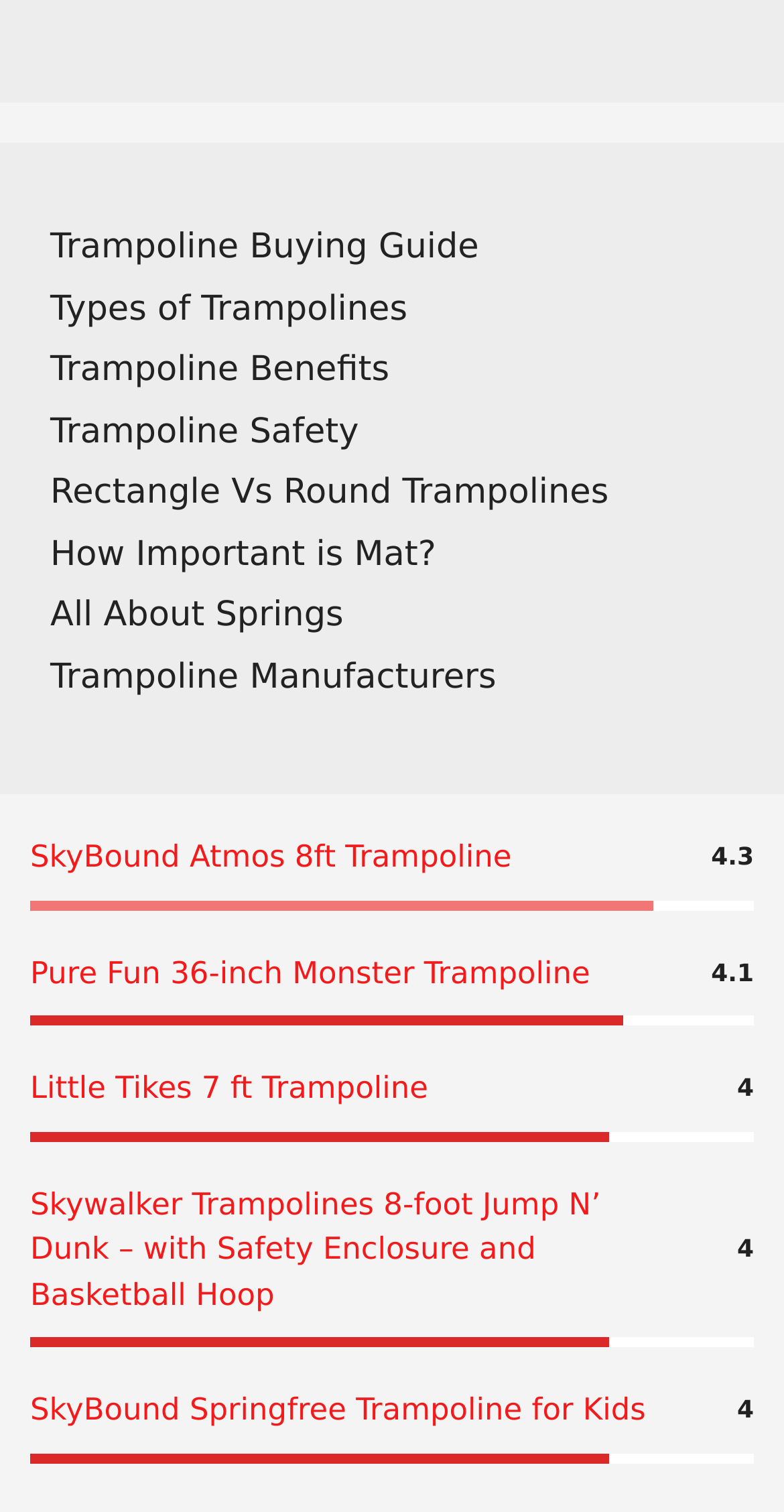Please determine the bounding box coordinates of the clickable area required to carry out the following instruction: "Learn about SkyBound Atmos 8ft Trampoline". The coordinates must be four float numbers between 0 and 1, represented as [left, top, right, bottom].

[0.038, 0.555, 0.653, 0.578]